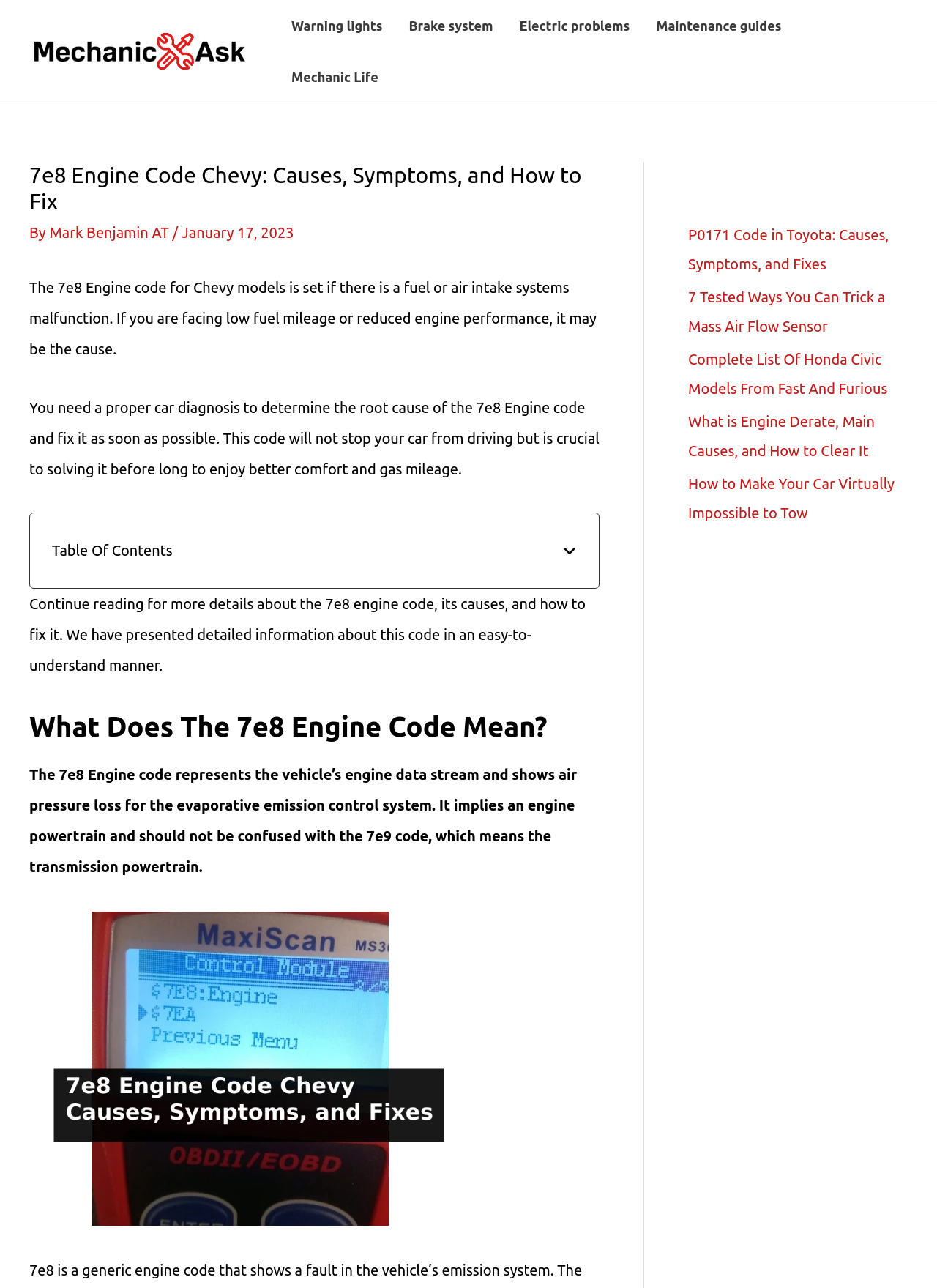Identify the bounding box coordinates of the region I need to click to complete this instruction: "learn about TECHNOLOGY".

None